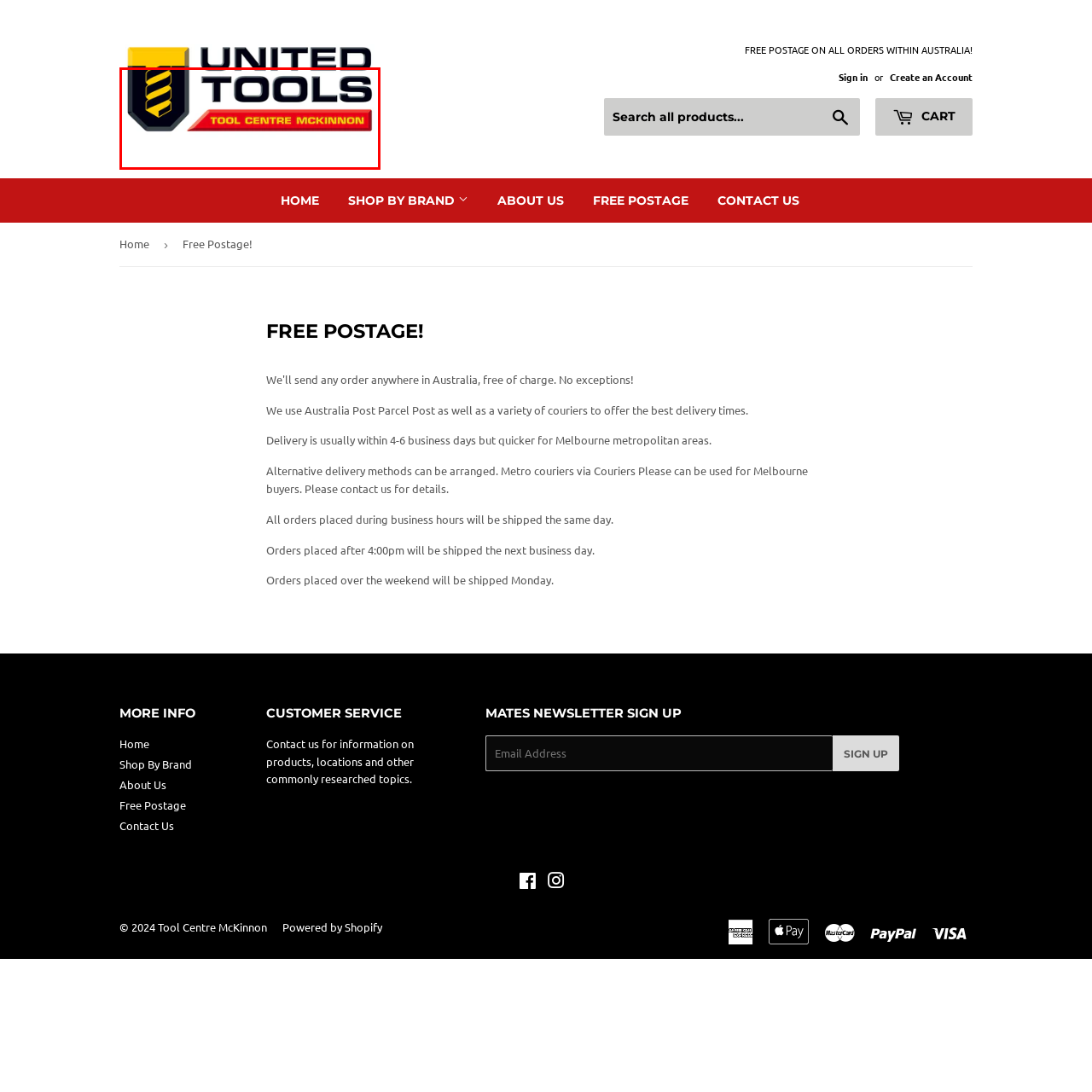Offer a comprehensive description of the image enclosed by the red box.

The image features the logo of "Tool Centre McKinnon," prominently displaying the brand name "UNITED TOOLS." The logo is characterized by a bold, modern design that includes a distinctive graphical element resembling a spiral drill bit, symbolizing precision and quality in tools. Below the main title, the text "TOOL CENTRE McKinnon" is rendered in a striking red banner, emphasizing the location and service focus of the business. This logo reflects the company's commitment to providing high-quality tools and services to its customers, and it is likely used for branding across various platforms, fostering recognition within the community and among tool enthusiasts.